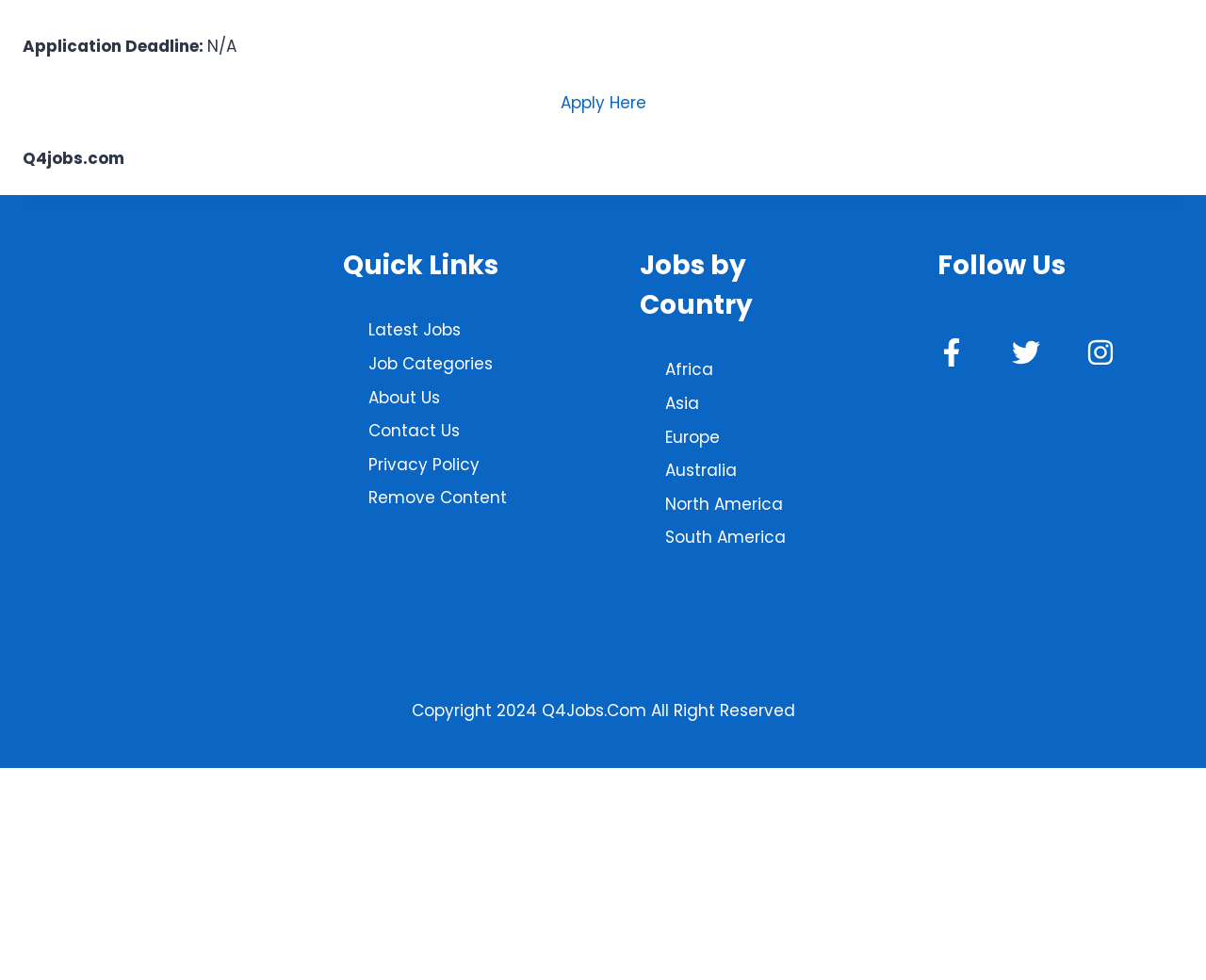What is the copyright year of the website?
From the details in the image, provide a complete and detailed answer to the question.

The copyright information is mentioned at the bottom of the webpage, and it says 'Copyright 2024 Q4Jobs.Com All Right Reserved', which indicates that the website's copyright year is 2024.